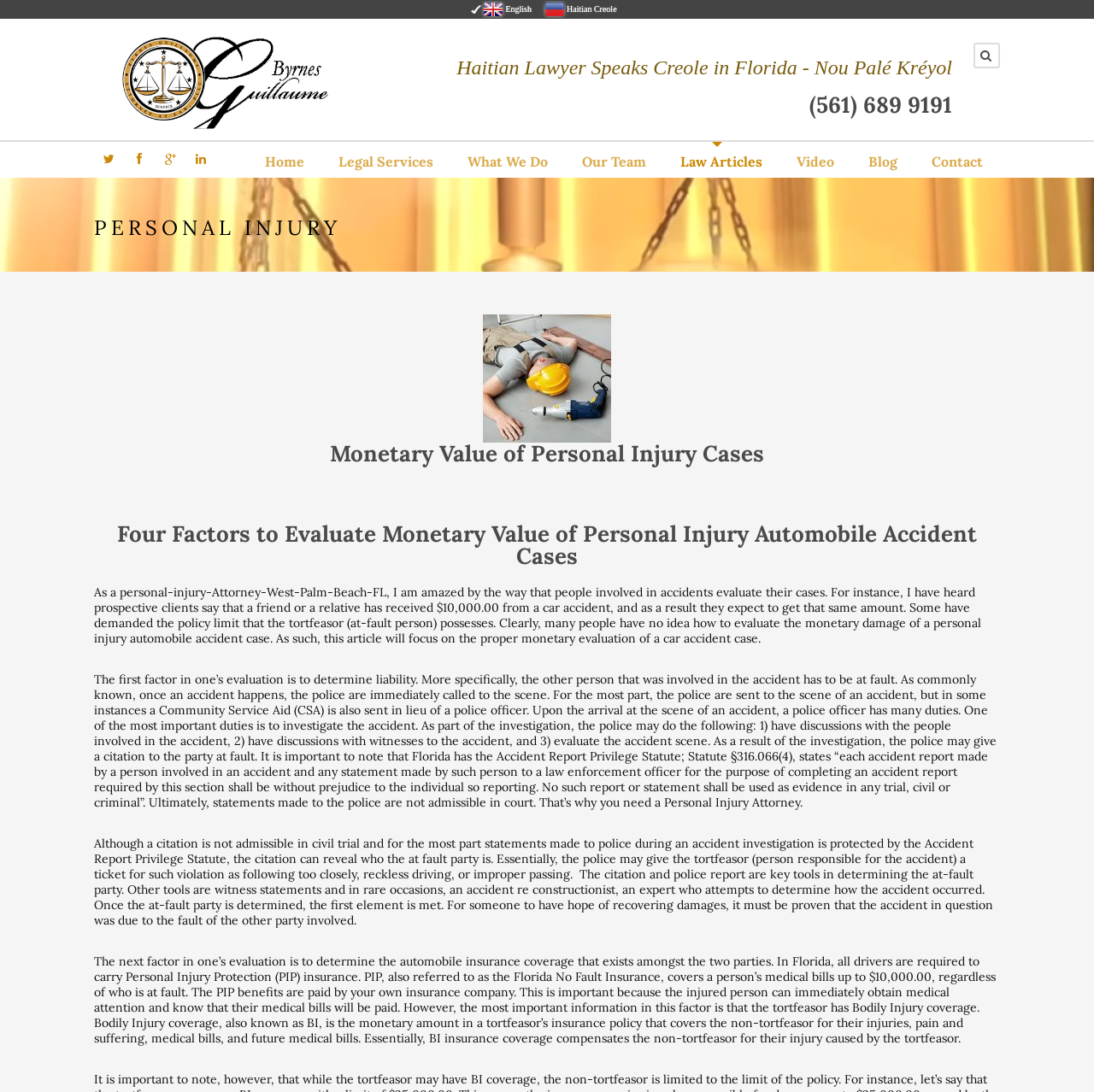Using details from the image, please answer the following question comprehensively:
What is the phone number of the attorney's office?

The phone number is displayed as a heading on the webpage, located below the 'Haitian Lawyer Speaks Creole in Florida - Nou Palé Kréyol' heading.